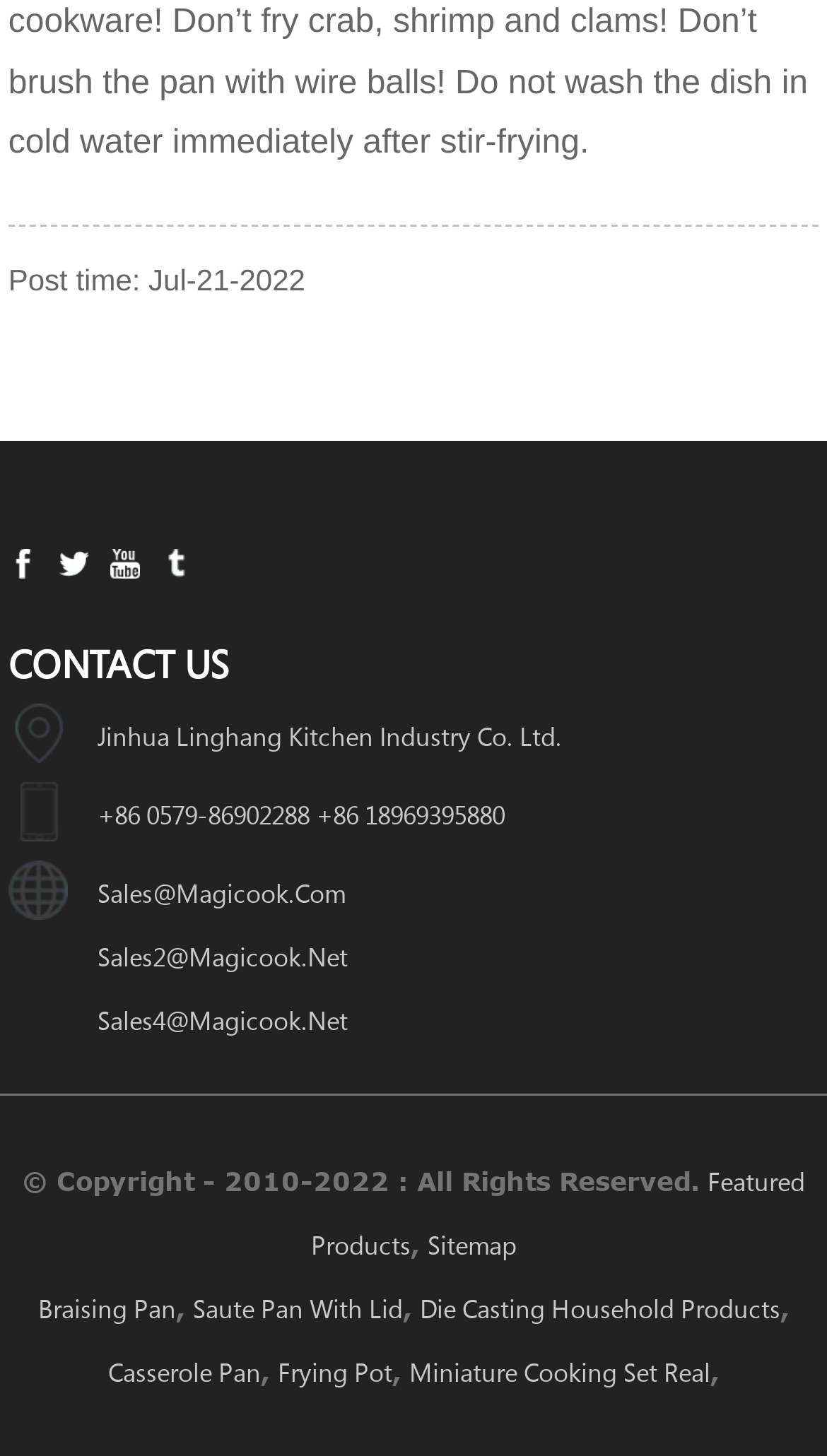Please identify the bounding box coordinates of where to click in order to follow the instruction: "View the 'Featured Products' page".

[0.376, 0.799, 0.973, 0.866]